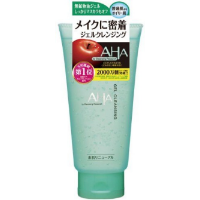Detail the scene shown in the image extensively.

The image features a tube of AHA Purifying Aqua Cleansing Gel, a product designed for facial cleansing. The gel is packaged in a translucent green tube, showcasing the light blue gel inside. Prominently displayed on the packaging are the letters "AHA," indicating its active ingredients, which are known for exfoliating and purifying properties. The product claims to remove impurities and unclog pores without irritating the skin, making it suitable for various skin types. 

Additional highlights on the label include benefits such as softening and smoothing the skin, attributed to natural moisturizing ingredients like grapefruit seed extract and tea leaf extract. This cleansing gel is positioned as a top choice in its category, aiming to provide deep cleansing while maintaining skin health. The packaging design suggests a modern and natural aesthetic, appealing to consumers looking for effective skincare solutions.